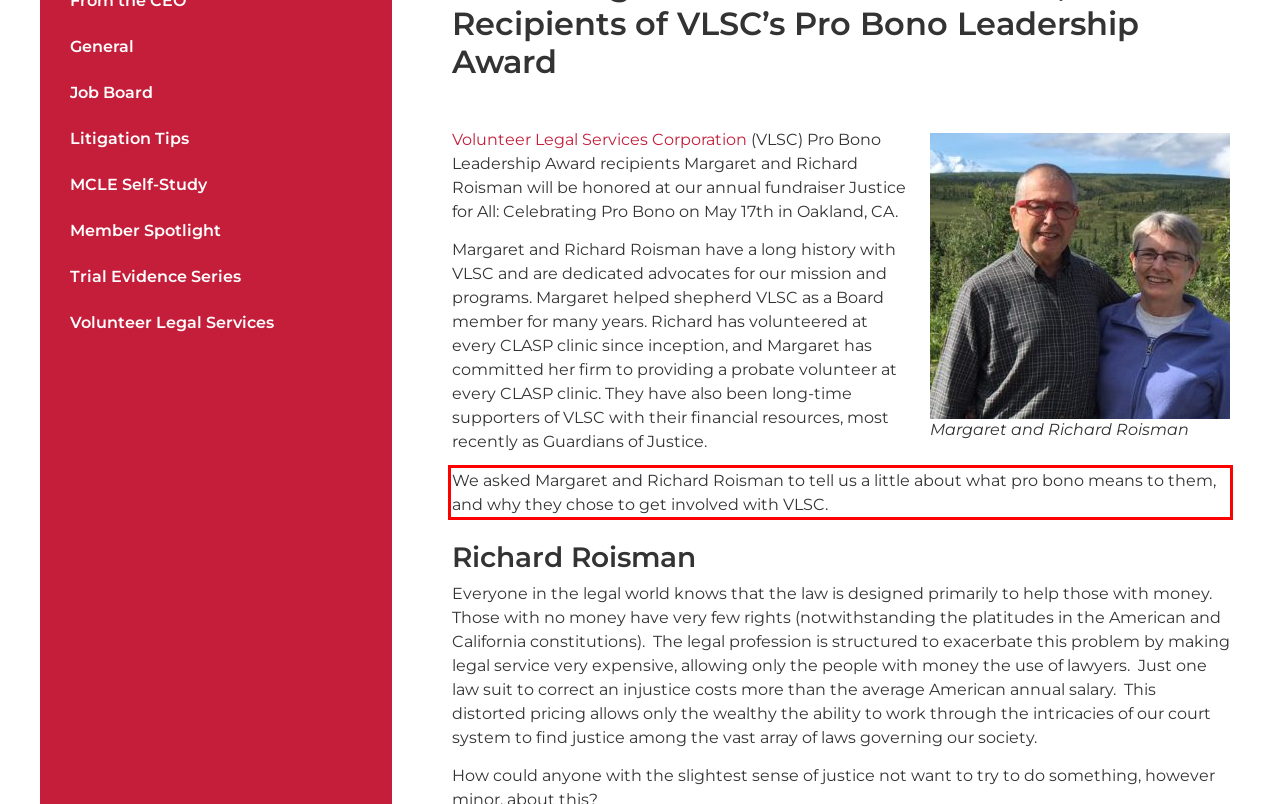Review the screenshot of the webpage and recognize the text inside the red rectangle bounding box. Provide the extracted text content.

We asked Margaret and Richard Roisman to tell us a little about what pro bono means to them, and why they chose to get involved with VLSC.